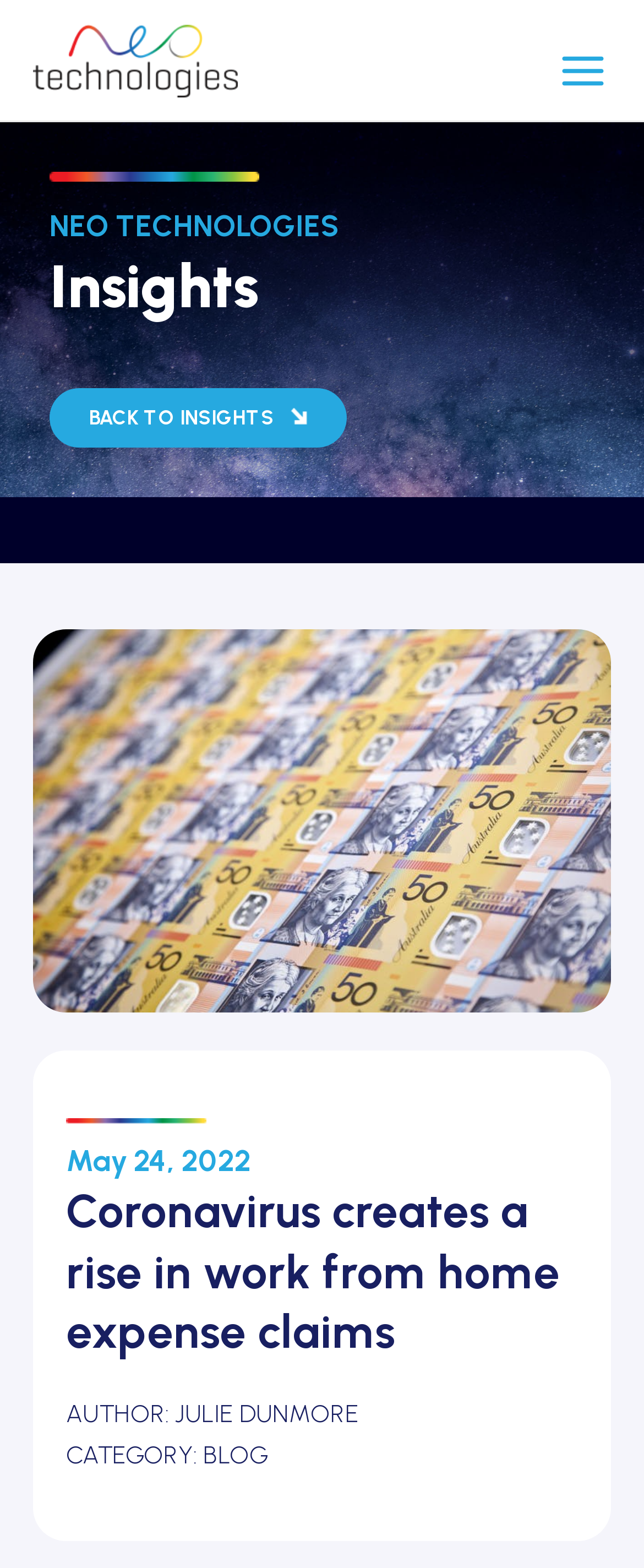Create a full and detailed caption for the entire webpage.

The webpage is about an article titled "Coronavirus creates a rise in work from home expense claims" from NEO Technologies. At the top left corner, there is a link to the NEO Technologies website, accompanied by a small image of the company's logo. 

On the top right corner, there is a button labeled "MAIN MENU" with an image next to it. Below the button, there is a heading that reads "Insights" and a link to "BACK TO INSIGHTS". 

The main content of the article is located in the middle of the page, with a heading that summarizes the article's topic. The article is dated May 24, 2022, and is written by Julie Dunmore. The category of the article is labeled as "BLOG". 

There are no other notable UI elements or images on the page besides the NEO Technologies logo and the image next to the "MAIN MENU" button.